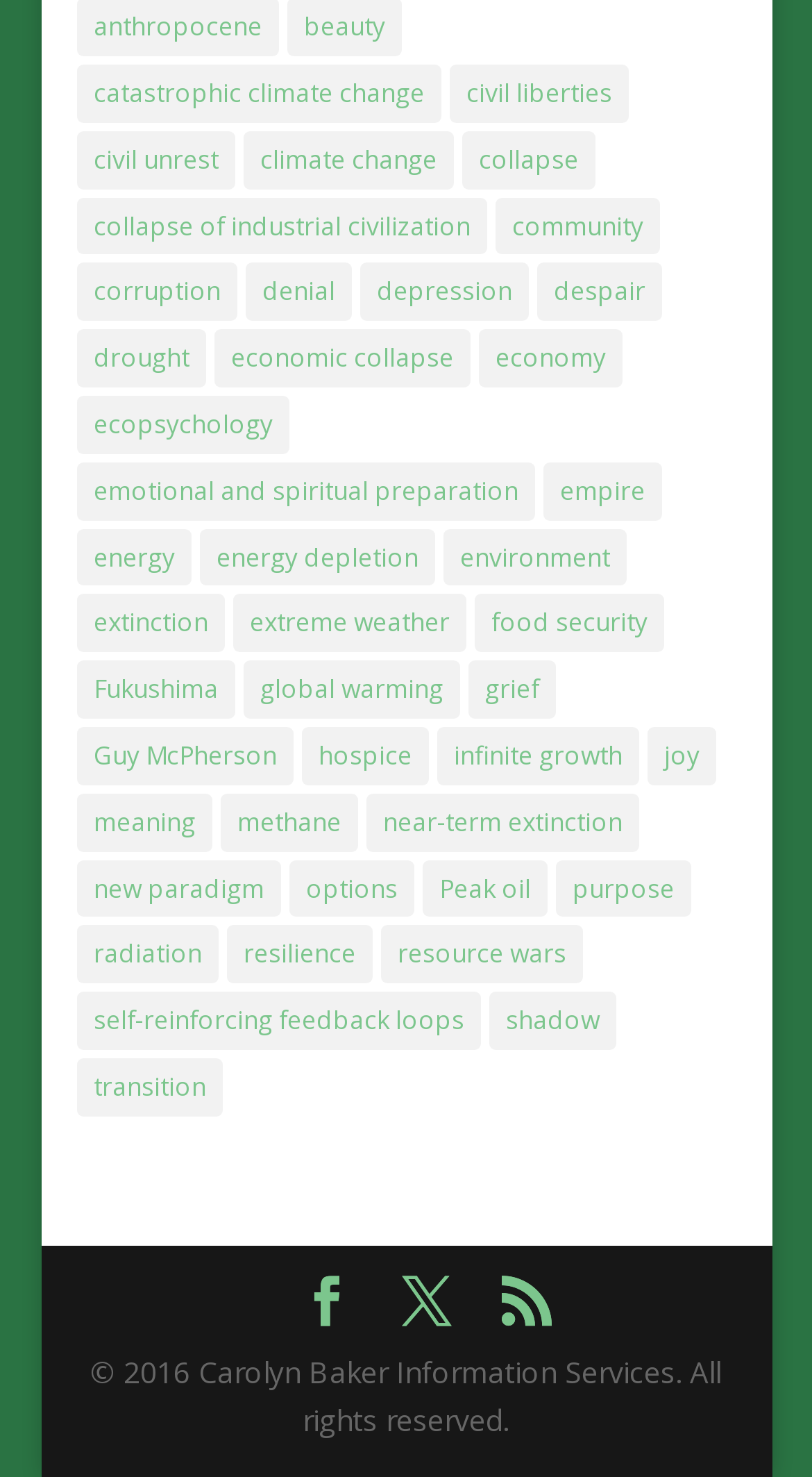Identify the bounding box coordinates for the UI element described as follows: emotional and spiritual preparation. Use the format (top-left x, top-left y, bottom-right x, bottom-right y) and ensure all values are floating point numbers between 0 and 1.

[0.095, 0.313, 0.659, 0.352]